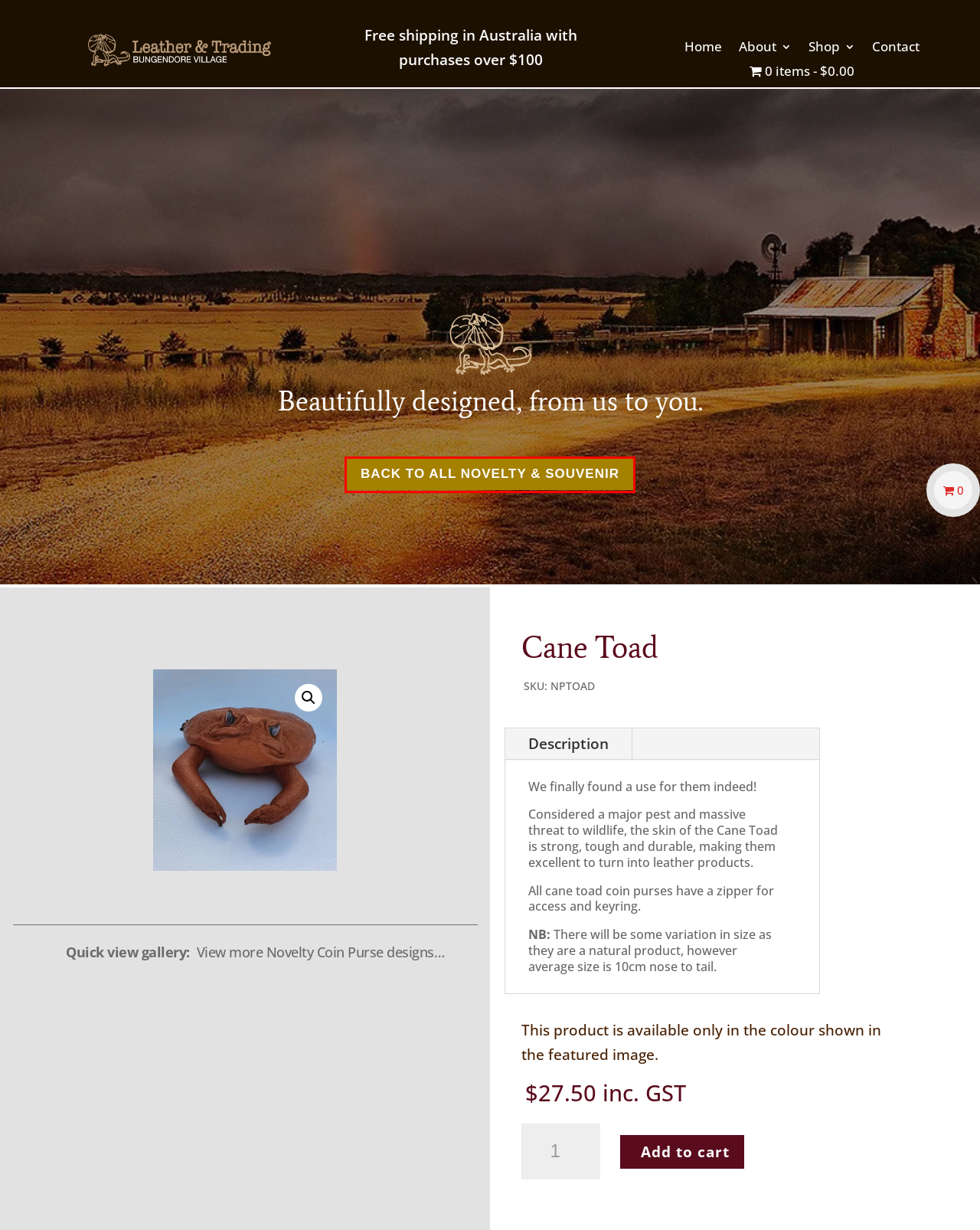Observe the provided screenshot of a webpage with a red bounding box around a specific UI element. Choose the webpage description that best fits the new webpage after you click on the highlighted element. These are your options:
A. Australian made Gift Pen - Black or Tan - Leather and Trading
B. Contact (Online Or In Person) - Leather and Trading
C. Australian leather shop; hats, clothing, belts, accessories & gifts.
D. Clothing(clothing) - Leather and Trading
E. Novelty & Souvenir (Novelty & Souvenir) - Leather and Trading
F. About (Australian Online Leather Shop & Gallery) - Leather and Trading
G. Shop (Online Australian Store) - Leather and Trading
H. Kanga Scrotum Bottle Opener - Leather and Trading

E